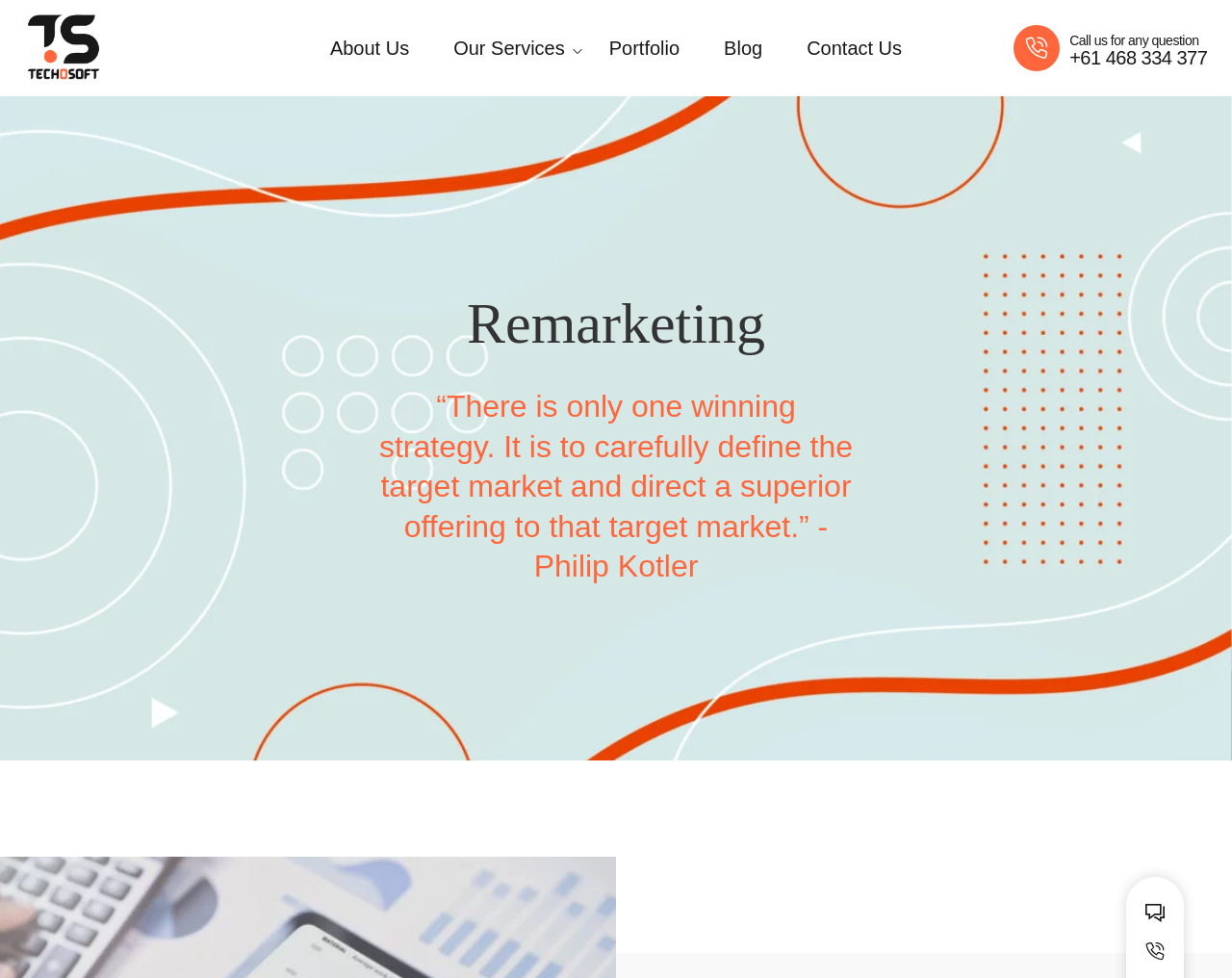Identify and provide the bounding box coordinates of the UI element described: "Contact Us". The coordinates should be formatted as [left, top, right, bottom], with each number being a float between 0 and 1.

[0.641, 0.0, 0.746, 0.098]